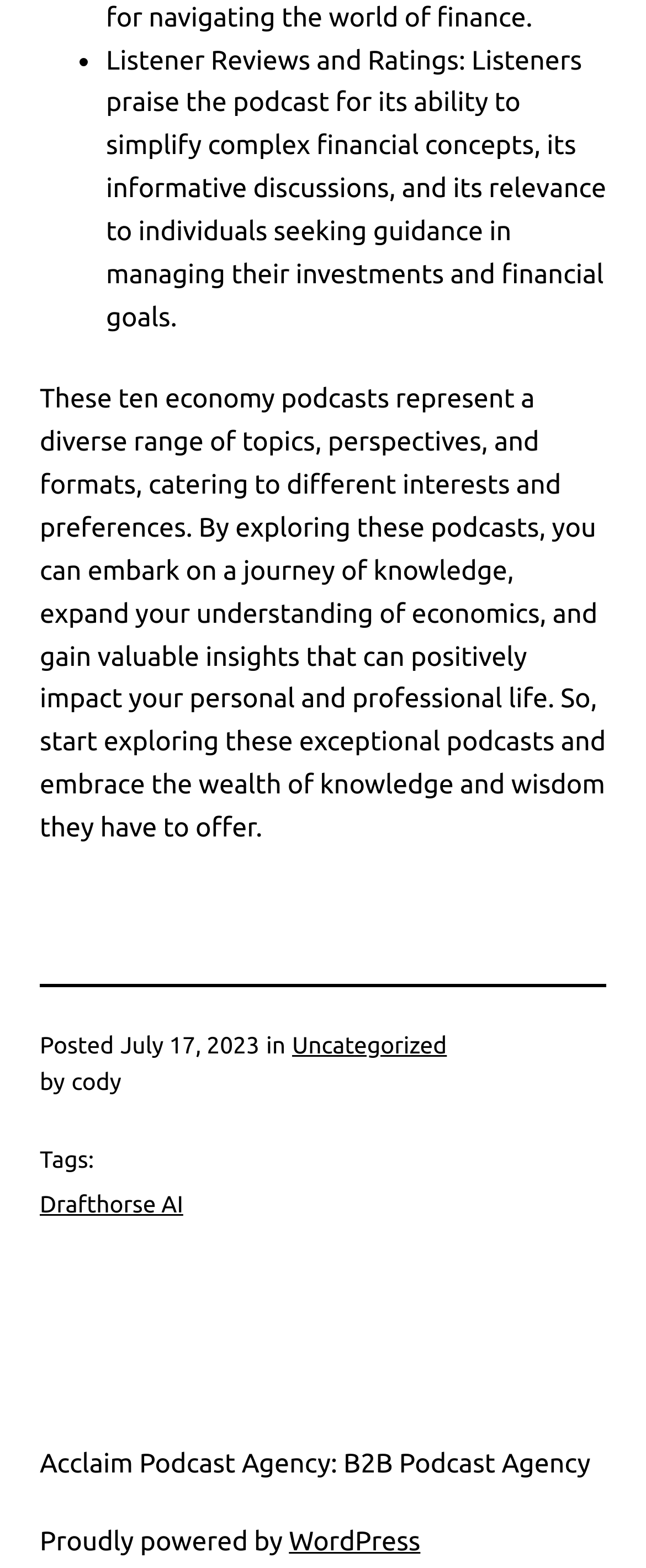What is the category of the post?
Answer the question with detailed information derived from the image.

The category of the post can be found in the link 'Uncategorized' which is located below the main text.